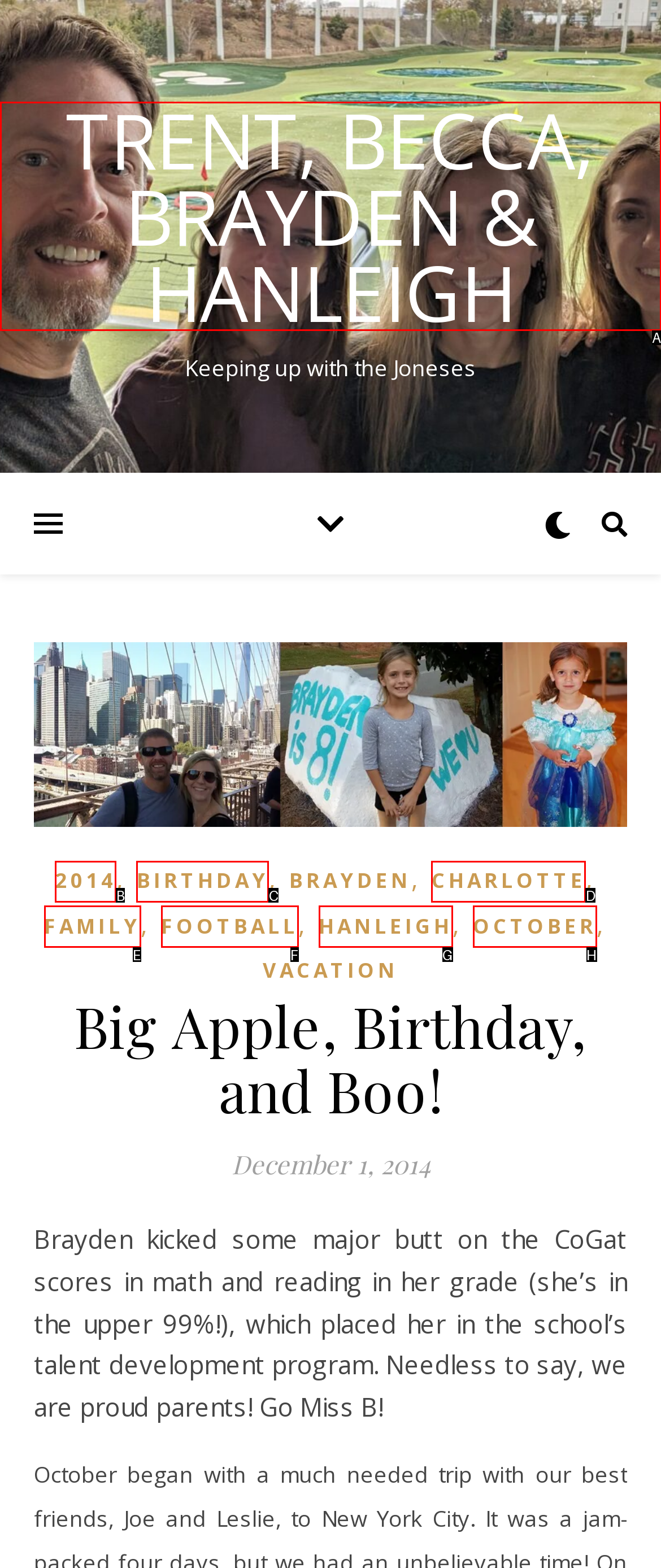Using the description: Subscribe
Identify the letter of the corresponding UI element from the choices available.

None